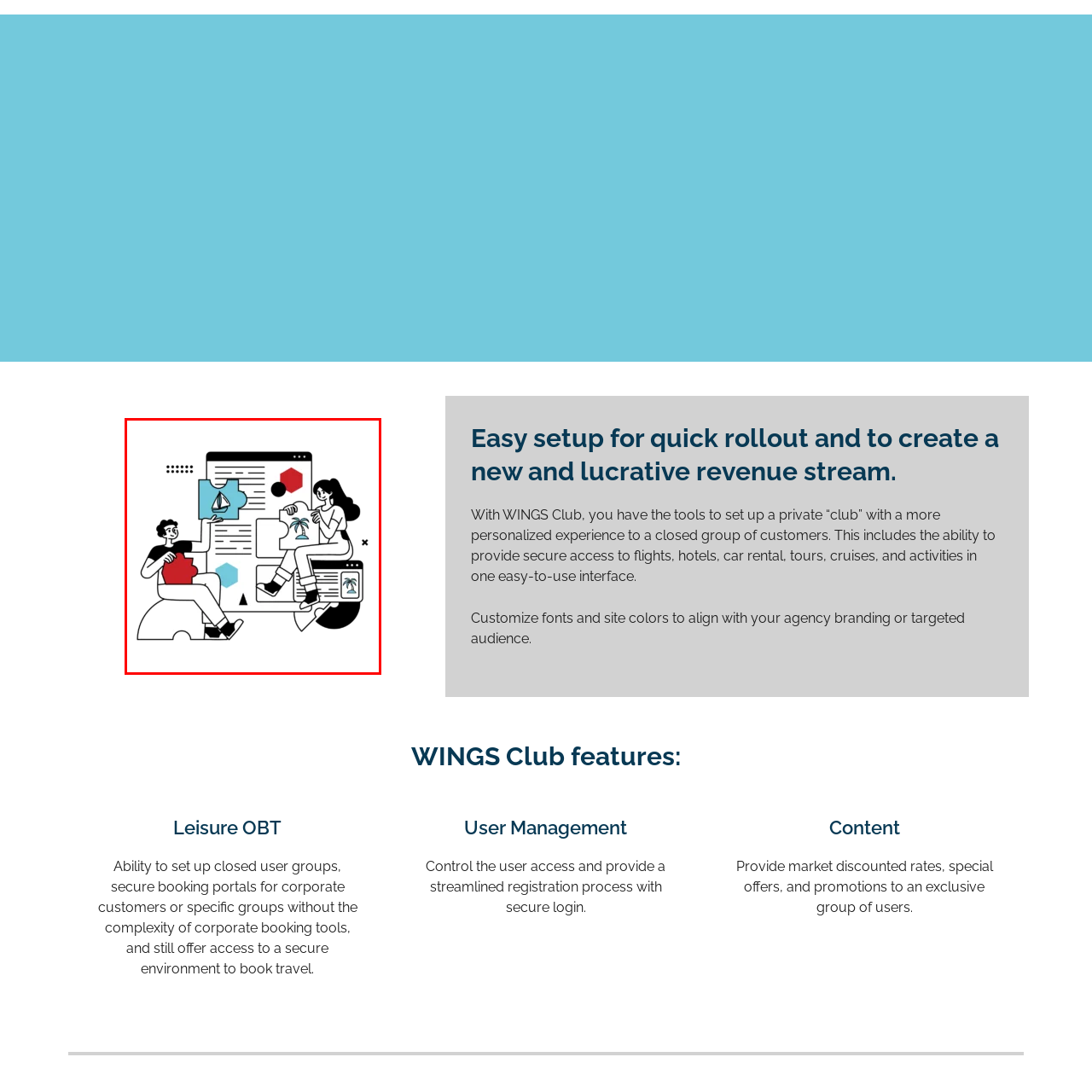Offer a thorough and descriptive summary of the image captured in the red bounding box.

The image depicts a modern, graphic illustration featuring two individuals engaged in a collaborative design or planning activity. On the left, a person is smiling and holding a red puzzle piece, suggesting a playful approach to problem-solving or project development. On the right, another individual sits comfortably, presenting a blue puzzle piece adorned with a palm tree icon, which evokes themes of travel and relaxation.

Behind them, a digital interface resembling a webpage is illustrated, suggesting a modern booking tool. This setting highlights a blend of leisure and corporate travel planning, aligning with the concept of WINGS Club—a platform designed for personalized travel experiences. The overall composition combines colorful geometric shapes and functional elements, creating a visually appealing representation of the ease and joy of setting up a unique travel booking experience, complete with customization options for branding and user interaction.